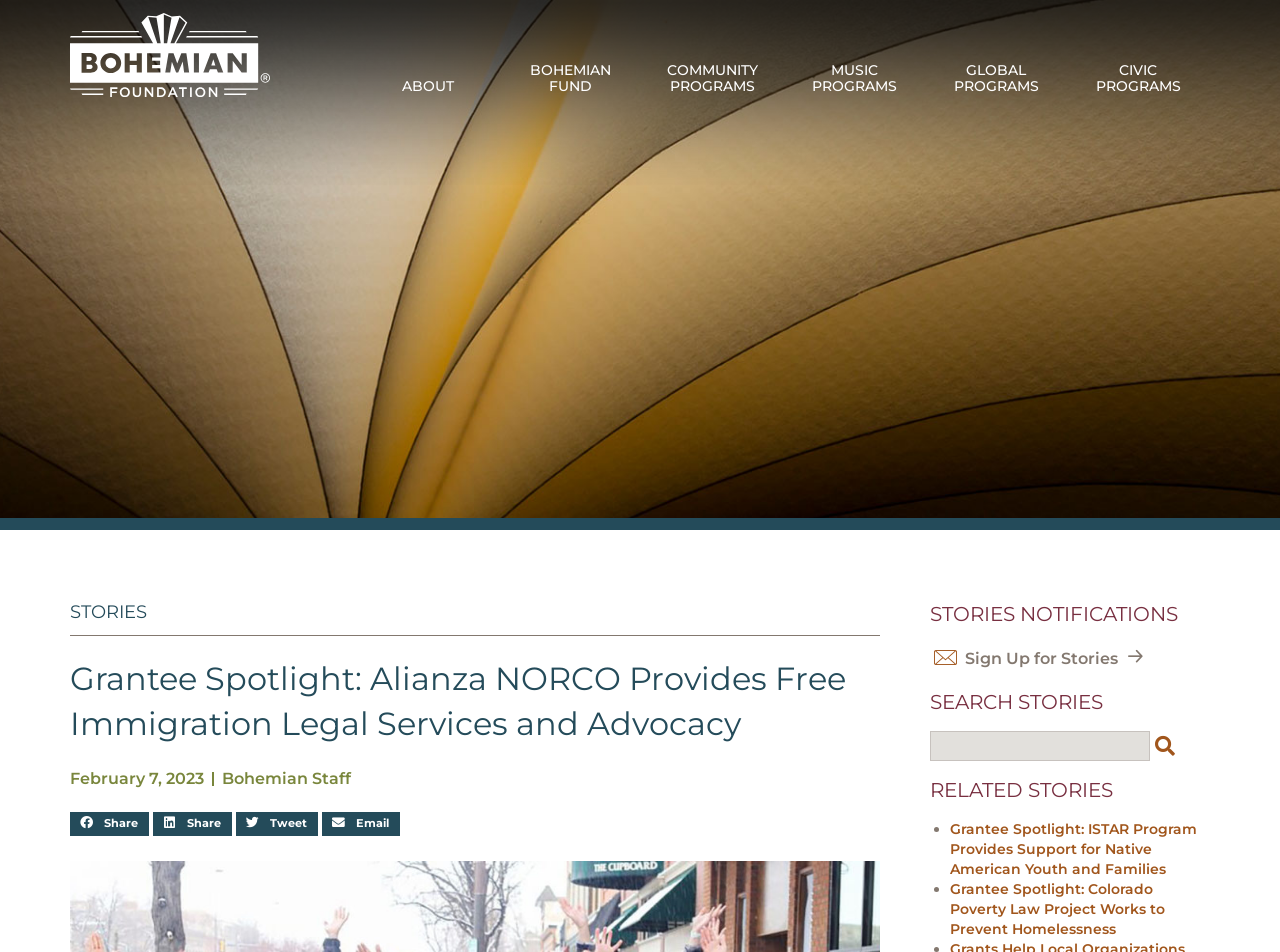Construct a comprehensive description capturing every detail on the webpage.

The webpage is about a grantee spotlight, specifically highlighting Alianza NORCO, which provides free immigration legal services and advocacy. At the top left corner, there is a Bohemian Foundation logo, accompanied by a navigation menu with links to "ABOUT", "BOHEMIAN FUND", "COMMUNITY PROGRAMS", "MUSIC PROGRAMS", "GLOBAL PROGRAMS", and "CIVIC PROGRAMS". 

Below the navigation menu, there is a main heading "Grantee Spotlight: Alianza NORCO Provides Free Immigration Legal Services and Advocacy - Bohemian Foundation". 

On the left side, there is a section titled "STORIES" with a subheading "Grantee Spotlight: Alianza NORCO Provides Free Immigration Legal Services and Advocacy". This section contains a date "February 7, 2023" and a byline "Bohemian Staff". 

There are four social media sharing buttons, namely "Share on facebook", "Share on linkedin", "Share on twitter", and "Share on email", aligned horizontally below the byline. 

On the right side, there are three sections: "STORIES NOTIFICATIONS" with a link to "Sign Up for Stories", "SEARCH STORIES" with a search box and a "Search" button, and "RELATED STORIES" with two links to other grantee spotlights, namely "Grantee Spotlight: ISTAR Program Provides Support for Native American Youth and Families" and "Grantee Spotlight: Colorado Poverty Law Project Works to Prevent Homelessness".